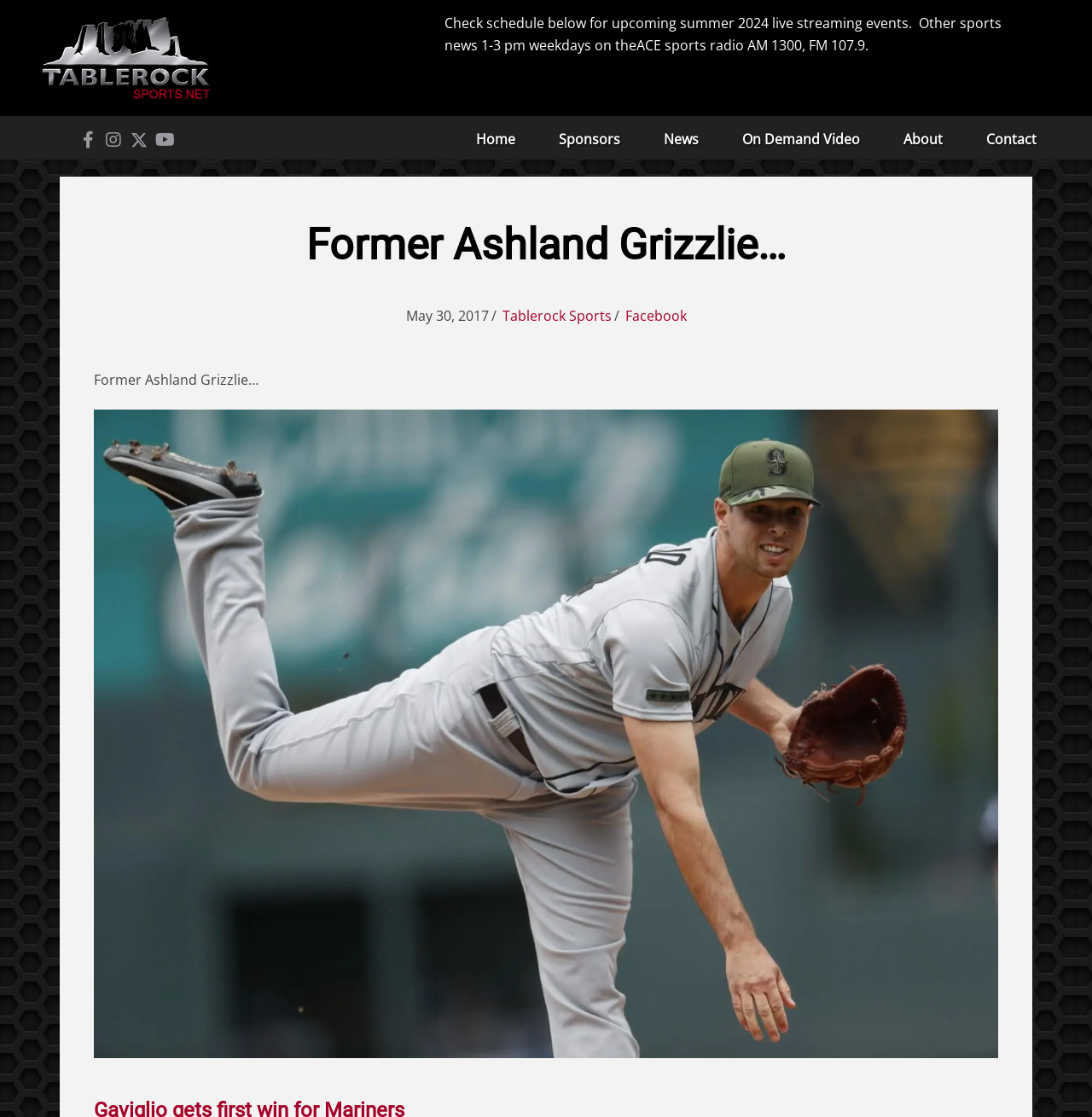Please locate the clickable area by providing the bounding box coordinates to follow this instruction: "Read the news about Gaviglio gets first win for Mariners".

[0.086, 0.934, 0.914, 0.951]